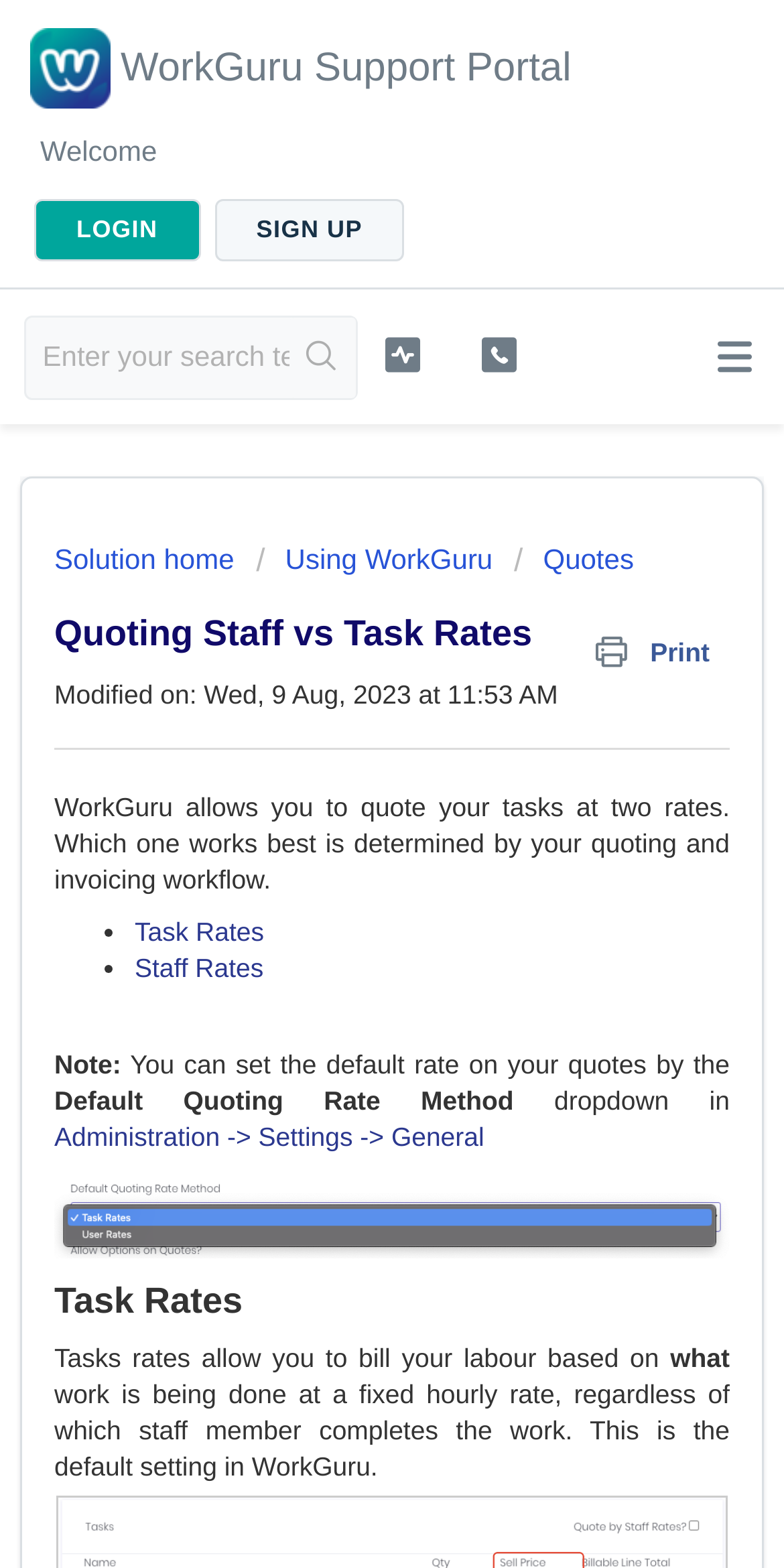What are the two types of rates in WorkGuru?
Using the image, answer in one word or phrase.

Task Rates and Staff Rates